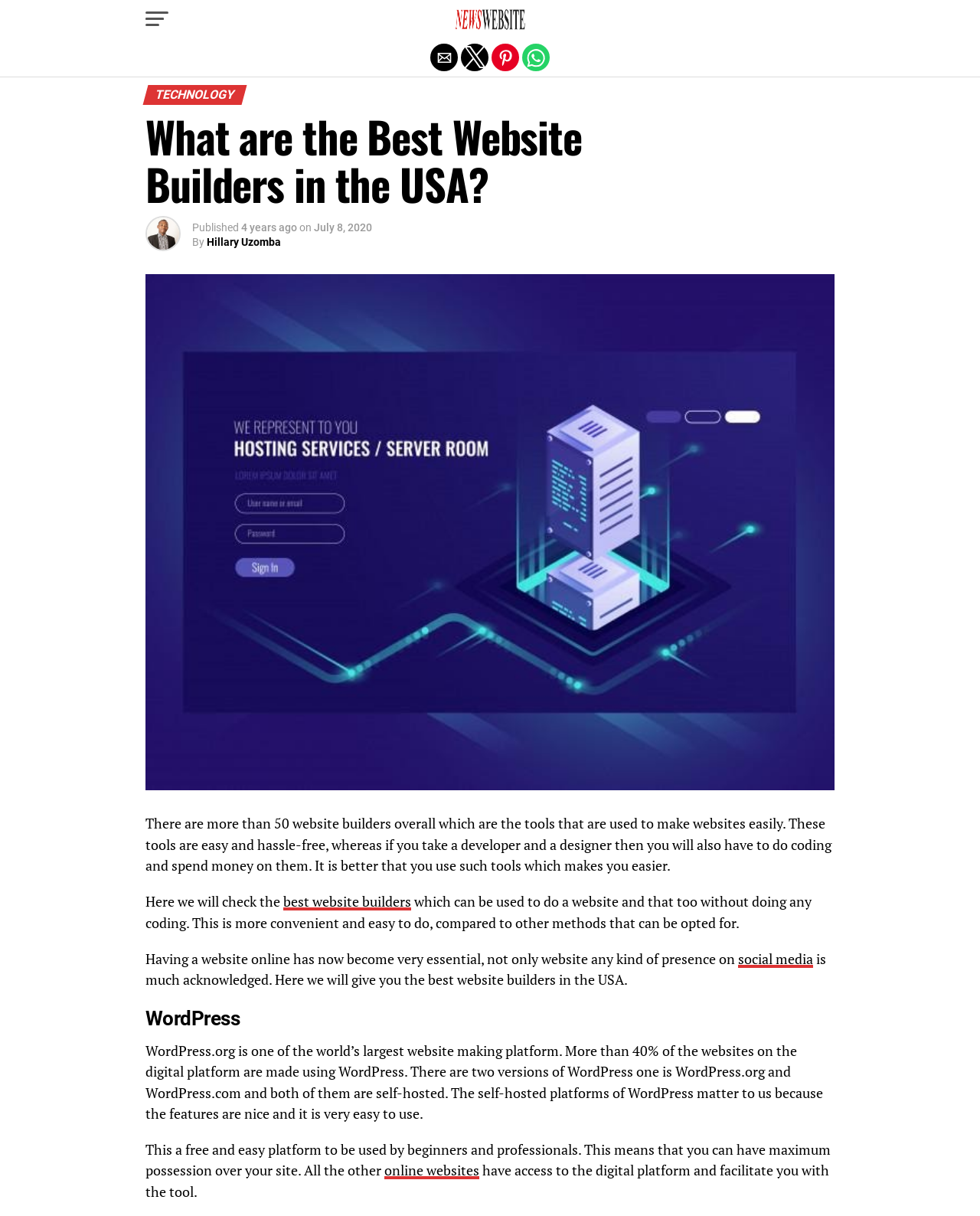Can you show the bounding box coordinates of the region to click on to complete the task described in the instruction: "Learn about WordPress"?

[0.148, 0.827, 0.852, 0.85]